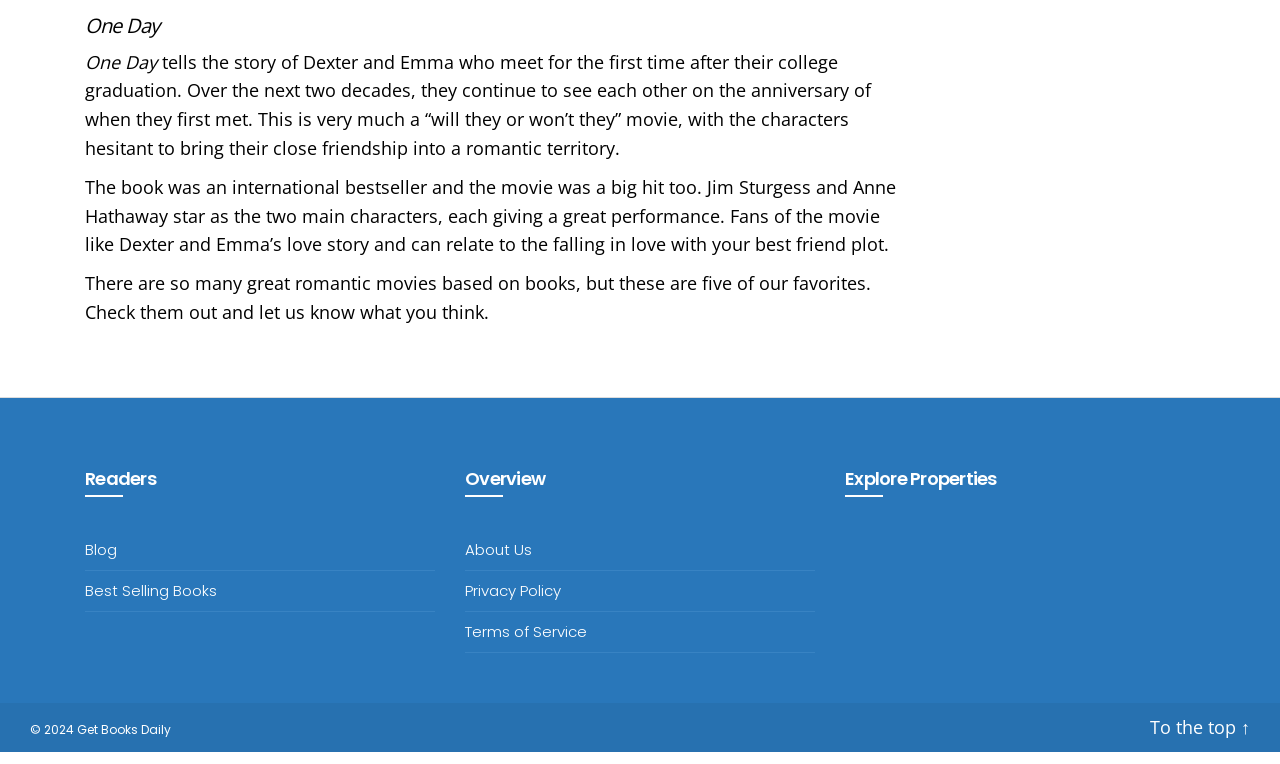Identify the bounding box coordinates of the clickable region necessary to fulfill the following instruction: "read about the movie One Day". The bounding box coordinates should be four float numbers between 0 and 1, i.e., [left, top, right, bottom].

[0.066, 0.032, 0.711, 0.065]